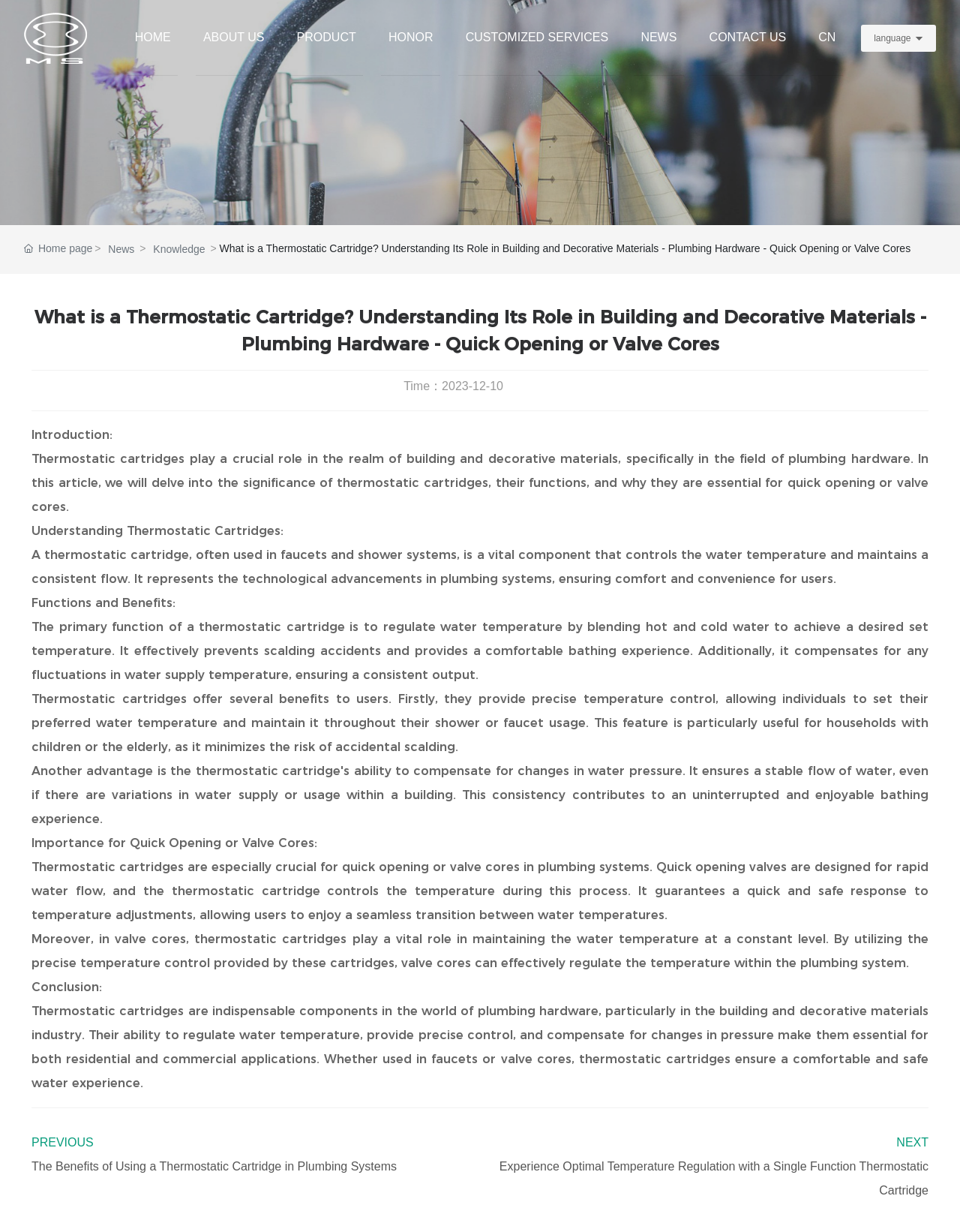What is the function of a thermostatic cartridge?
Give a comprehensive and detailed explanation for the question.

I found the function of a thermostatic cartridge by reading the article content. According to the article, a thermostatic cartridge 'regulates water temperature by blending hot and cold water to achieve a desired set temperature'. This indicates that the primary function of a thermostatic cartridge is to control water temperature.